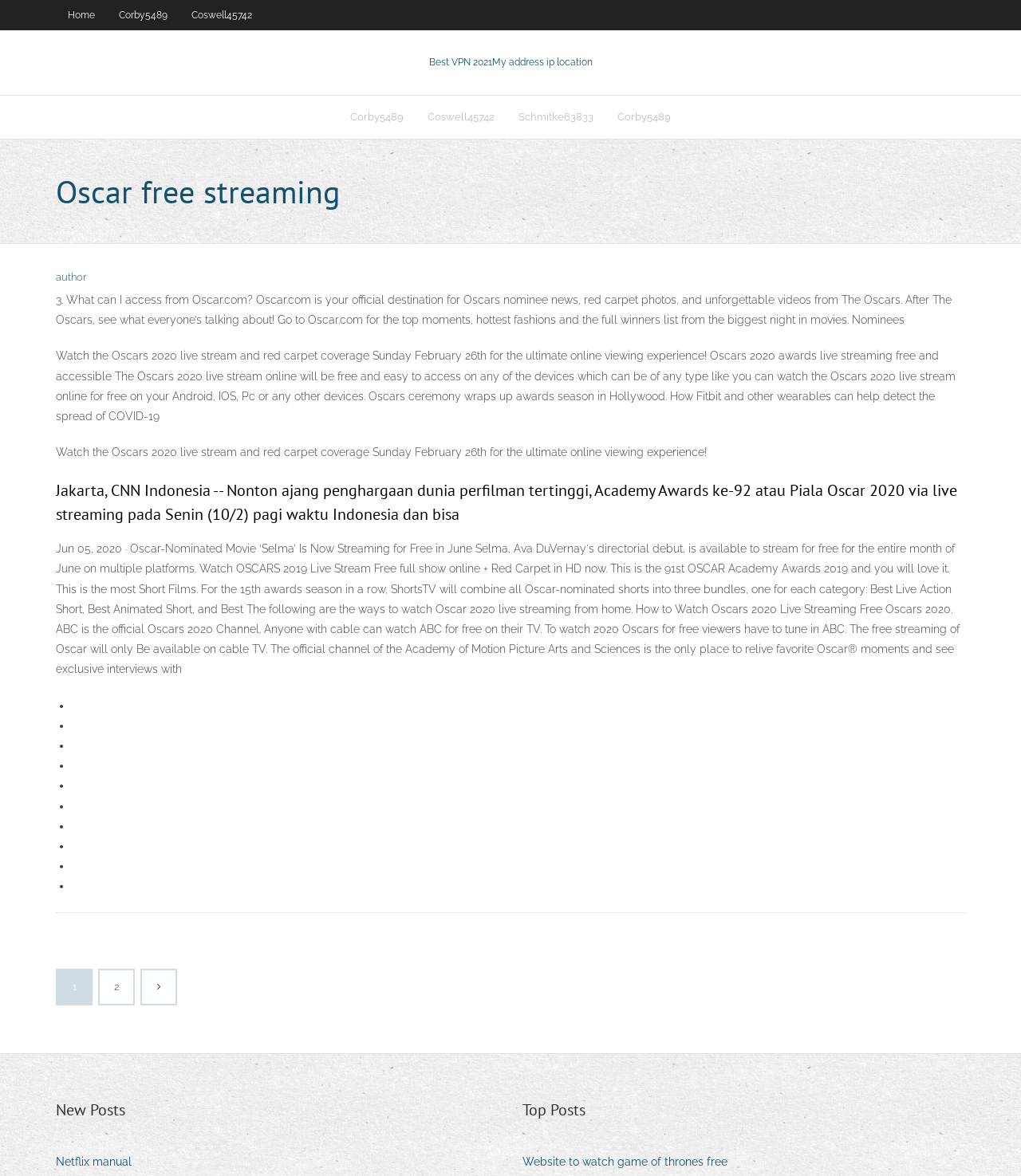What is the purpose of Oscar.com?
Refer to the image and provide a detailed answer to the question.

According to the text 'Oscar.com is your official destination for Oscars nominee news, red carpet photos, and unforgettable videos from The Oscars.', Oscar.com is the official website for Oscars-related content, including news, photos, and videos.